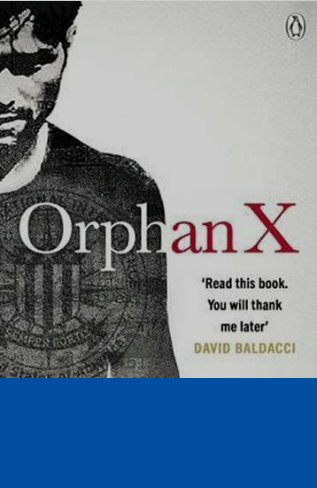Respond with a single word or phrase to the following question:
What is the publisher of the book 'Orphan X'?

Penguin